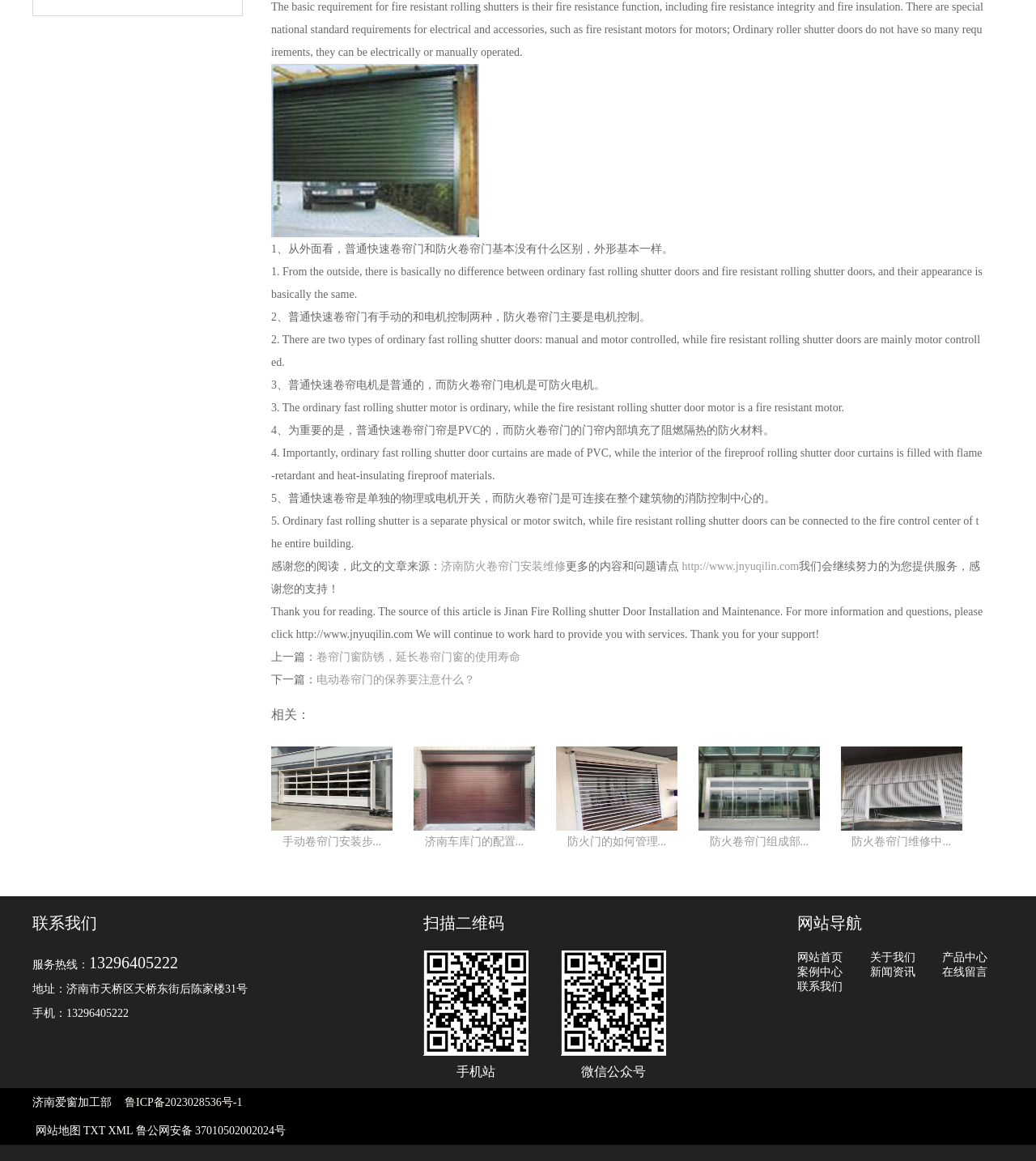Identify the bounding box for the element characterized by the following description: "网站首页".

[0.77, 0.819, 0.813, 0.83]